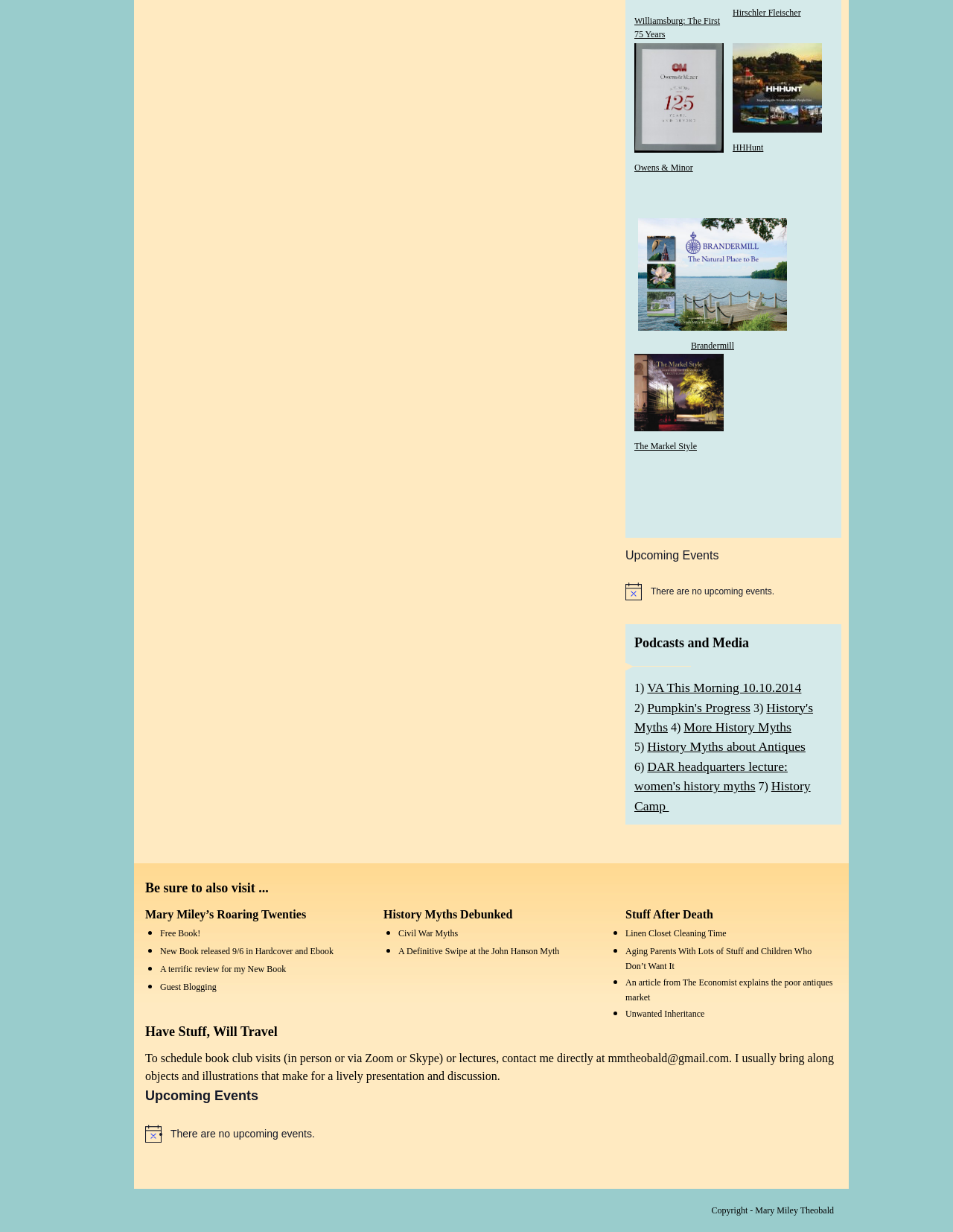What type of events are listed under 'Upcoming Events'?
Look at the image and answer with only one word or phrase.

None